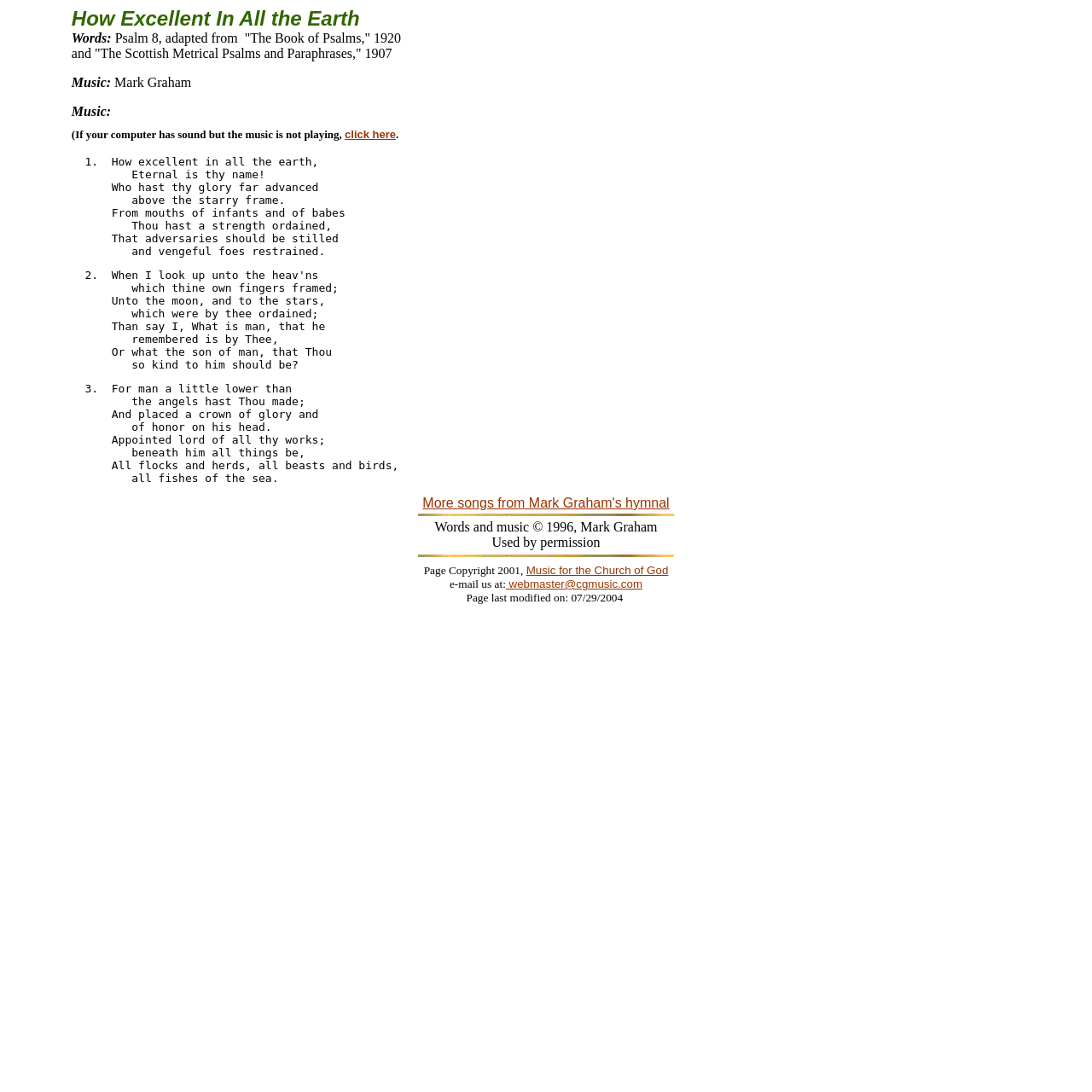What is the title of the song?
Based on the image, answer the question in a detailed manner.

The title of the song is 'How Excellent In All the Earth' which is mentioned in the heading element with bounding box coordinates [0.065, 0.006, 0.935, 0.028] and also in the LayoutTableCell element with bounding box coordinates [0.006, 0.006, 0.994, 0.504].